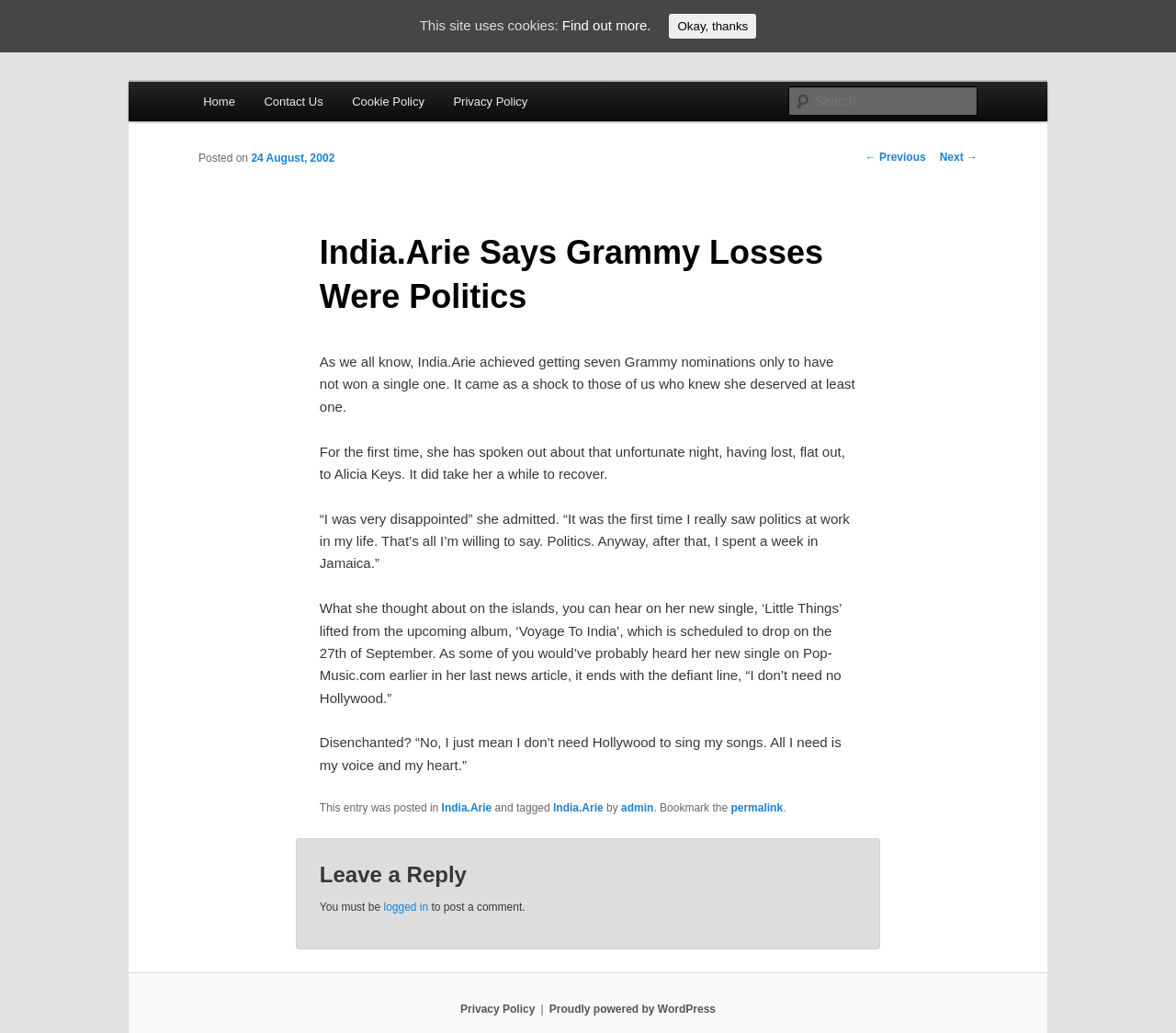Identify the bounding box coordinates of the area that should be clicked in order to complete the given instruction: "View the contact us page". The bounding box coordinates should be four float numbers between 0 and 1, i.e., [left, top, right, bottom].

[0.212, 0.079, 0.287, 0.118]